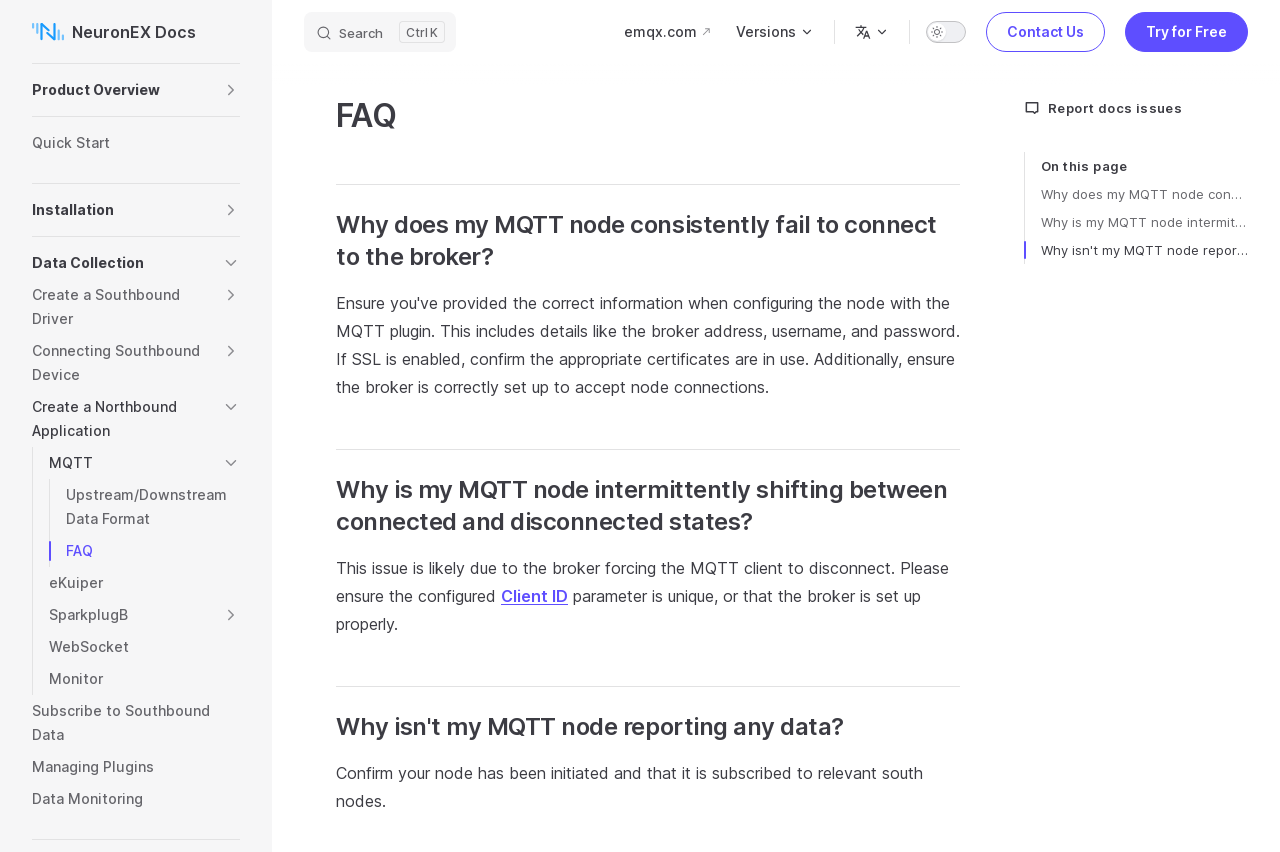What is the theme switch option?
Please respond to the question with a detailed and well-explained answer.

I found a switch button on the top right corner of the page, which allows users to switch to a dark theme.